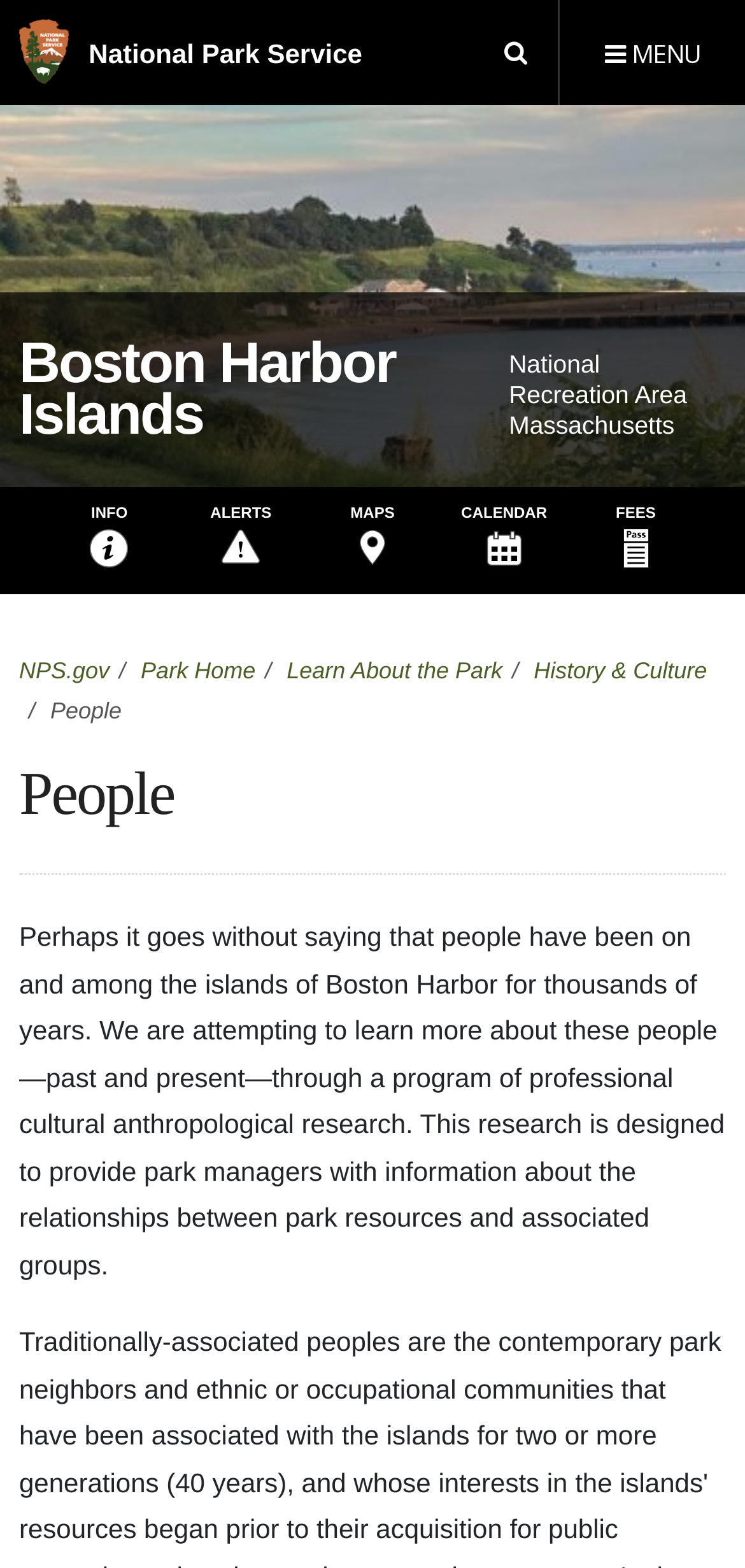What is the purpose of the cultural anthropological research?
Answer the question with a single word or phrase, referring to the image.

To learn about people